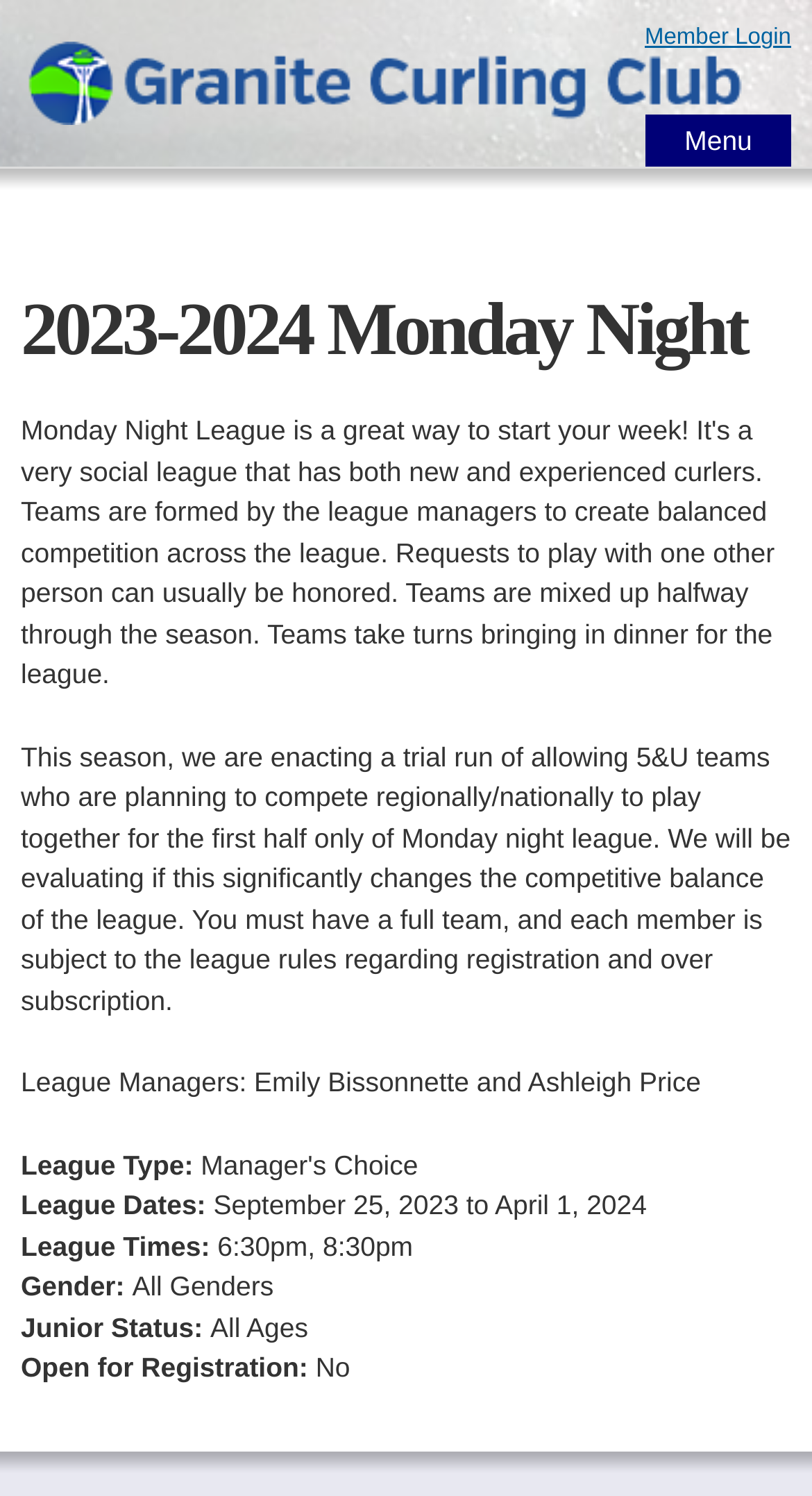What is the main heading of this webpage? Please extract and provide it.

2023-2024 Monday Night